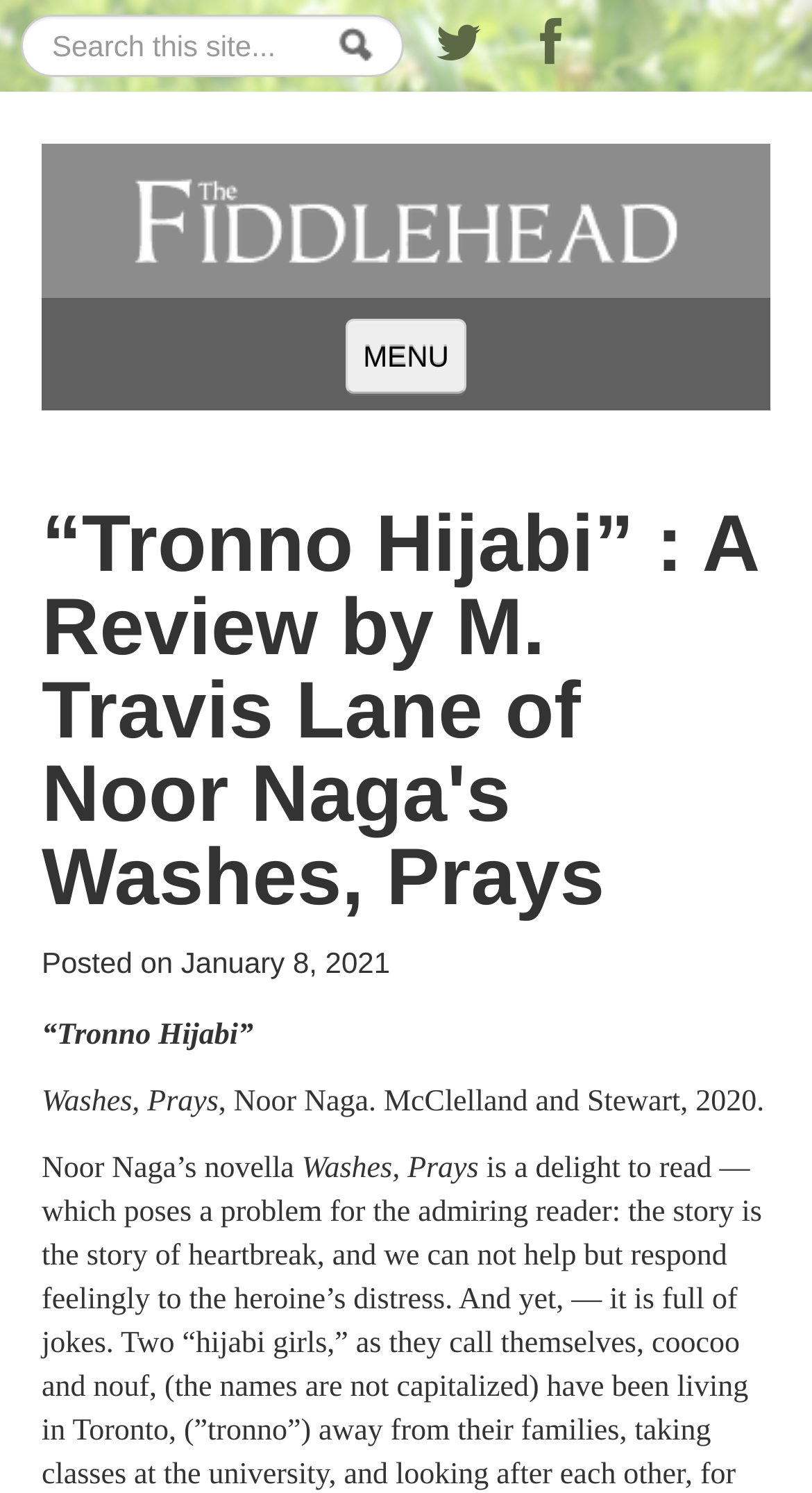What is the date of the review?
Refer to the screenshot and answer in one word or phrase.

January 8, 2021